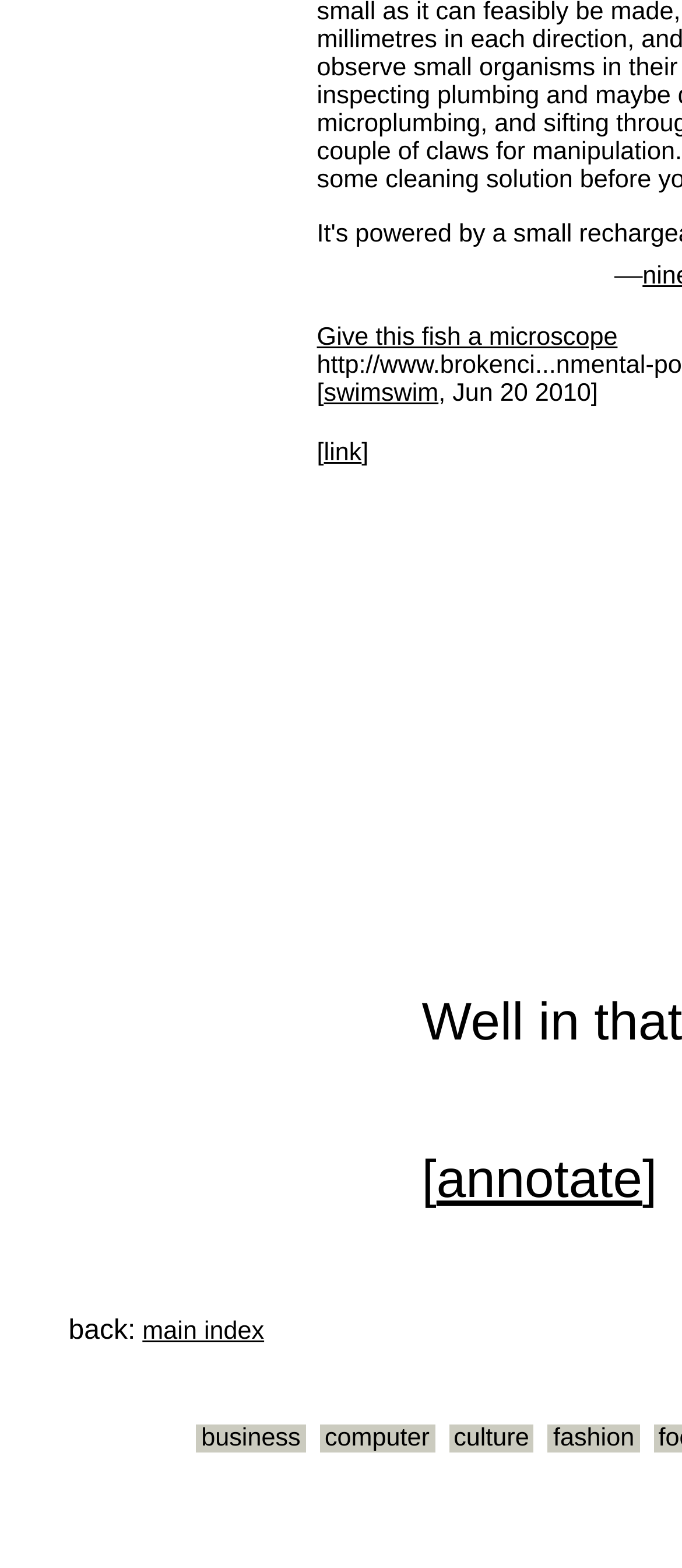Specify the bounding box coordinates of the area to click in order to follow the given instruction: "Go to 'main index'."

[0.209, 0.84, 0.387, 0.858]